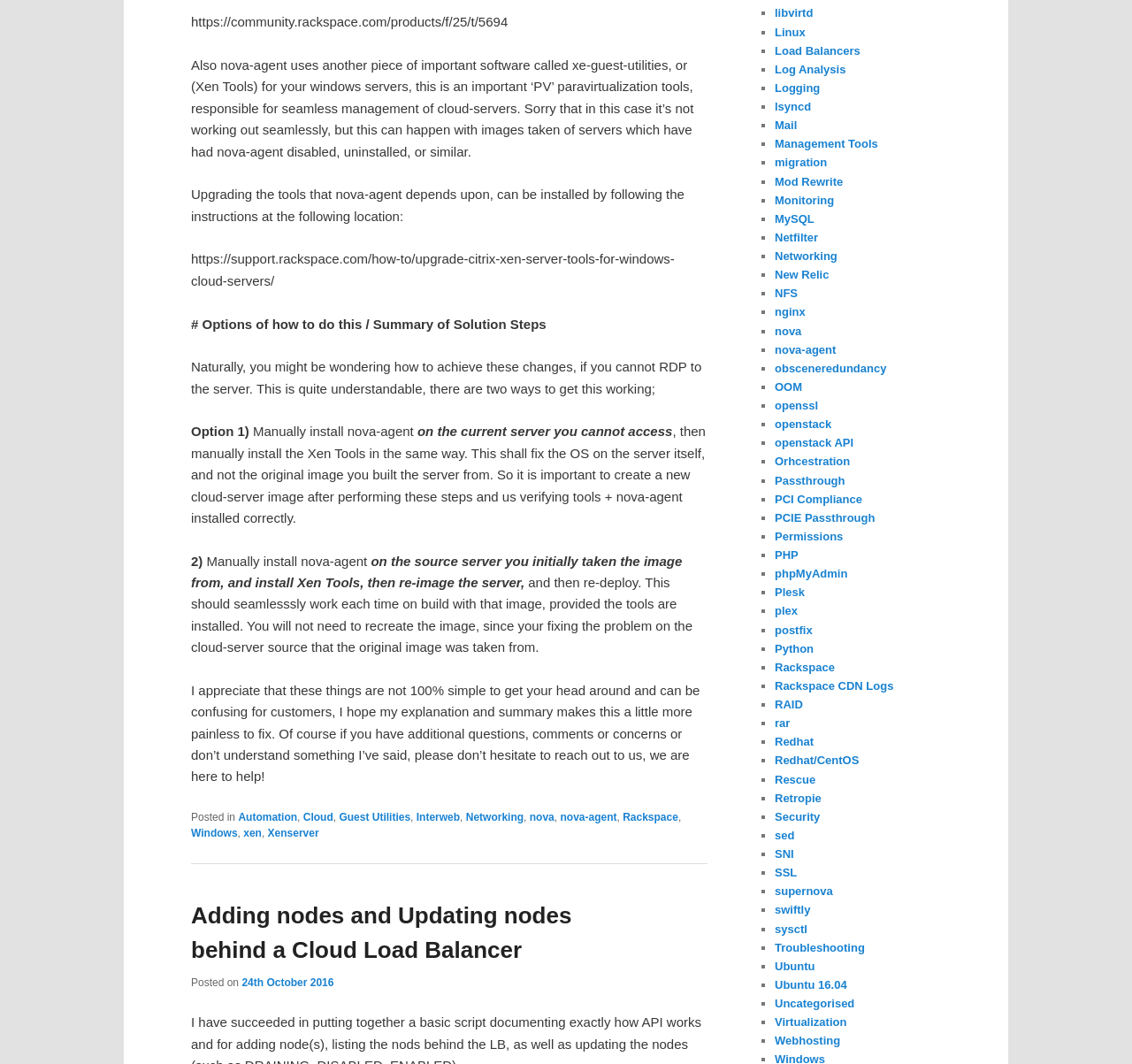What is the topic of the post?
Look at the image and provide a detailed response to the question.

Based on the content of the webpage, the topic of the post is about nova-agent, which is a software used for cloud-server management. The post provides instructions on how to upgrade the tools that nova-agent depends on.